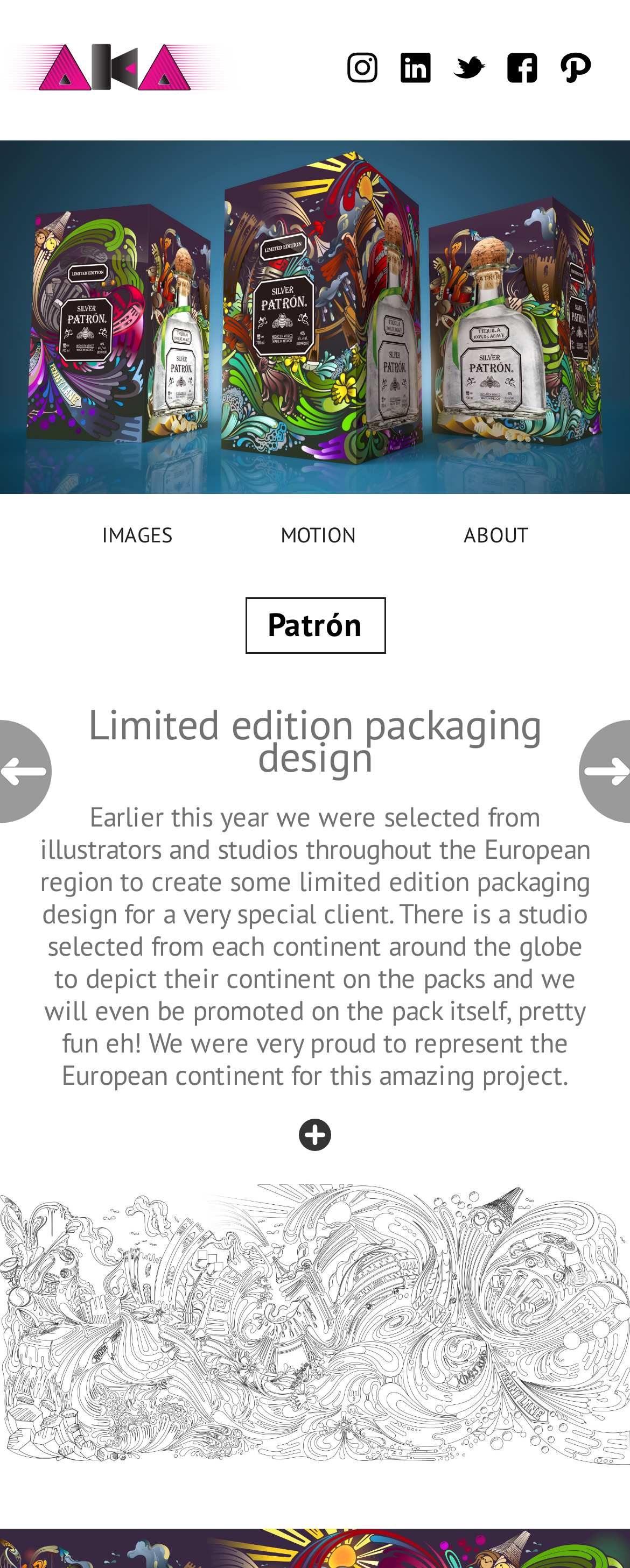Locate the bounding box for the described UI element: "Aocns 2015". Ensure the coordinates are four float numbers between 0 and 1, formatted as [left, top, right, bottom].

None